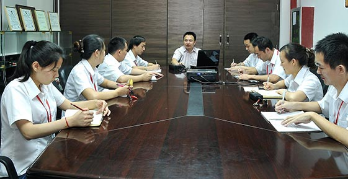Give a detailed account of the visual content in the image.

The image depicts a professional meeting in a conference room where a group of individuals is engaged in a discussion. At the center, a presenter is animatedly speaking, gesturing towards a laptop, which suggests he is sharing information or leading a presentation. Surrounding him are several attendees, both men and women, actively participating by taking notes and showing attentive expressions. 

The setting is enhanced by a wooden conference table that reflects a formal atmosphere, and behind the participants, there are shelves displaying awards and certificates, indicating a context of achievement and professionalism. Each person is dressed in matching white shirts, emphasizing a unified appearance, likely part of a company or organization. The environment conveys a sense of collaboration and focus, typical in business settings where ideas are exchanged and strategies are developed.